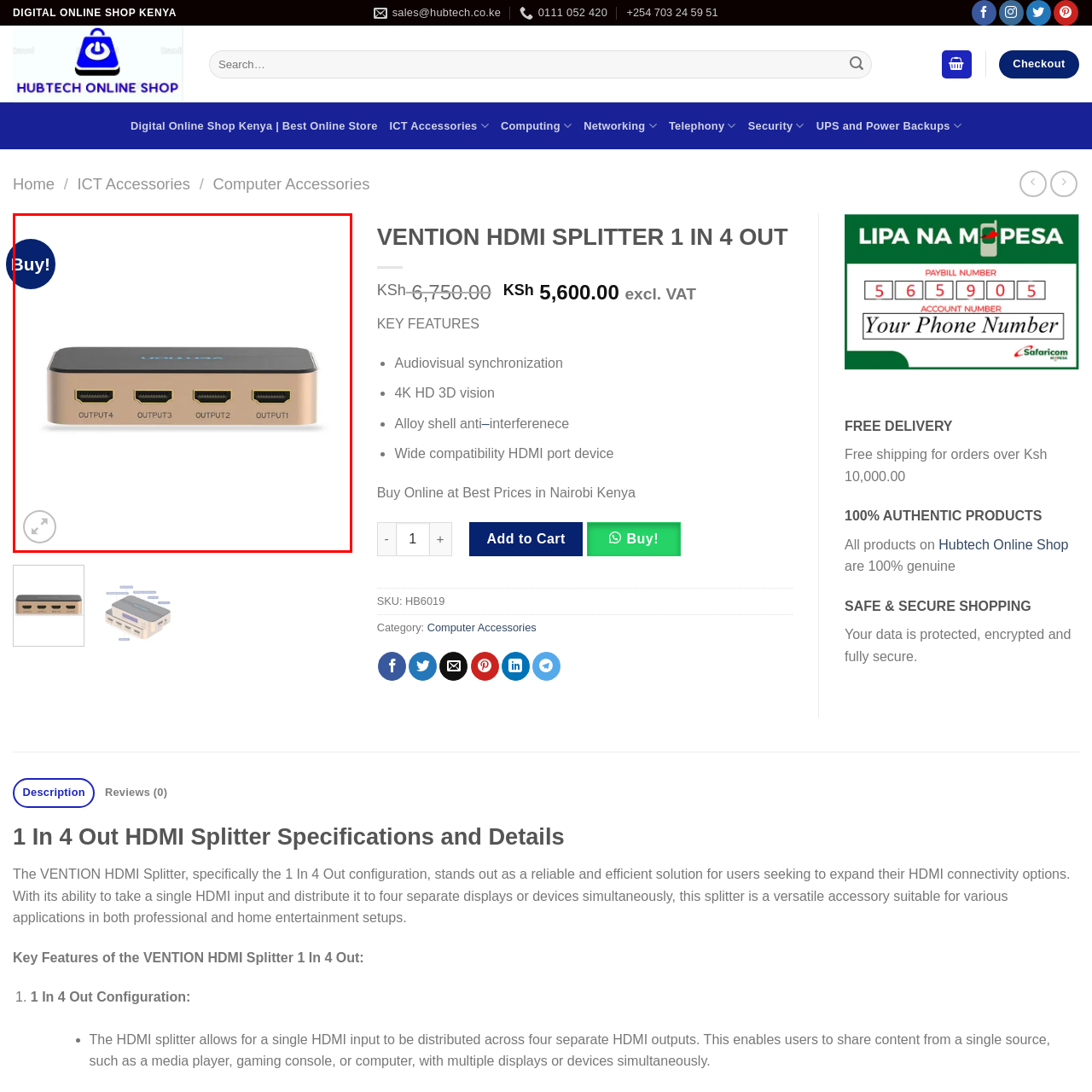Craft a comprehensive description of the image located inside the red boundary.

The image features the VENTION HDMI Splitter, designed for efficient audiovisual connectivity. This device allows one HDMI input to be distributed to four HDMI outputs, making it ideal for connecting multiple displays or devices. The sleek design showcases four labeled output ports (OUTPUT1, OUTPUT2, OUTPUT3, OUTPUT4) on the side, emphasizing its functionality for users who require versatile display options. Accompanying the image is a prominent "Buy!" label, indicating its availability for immediate purchase on the website, along with a user-friendly interface for a seamless shopping experience.